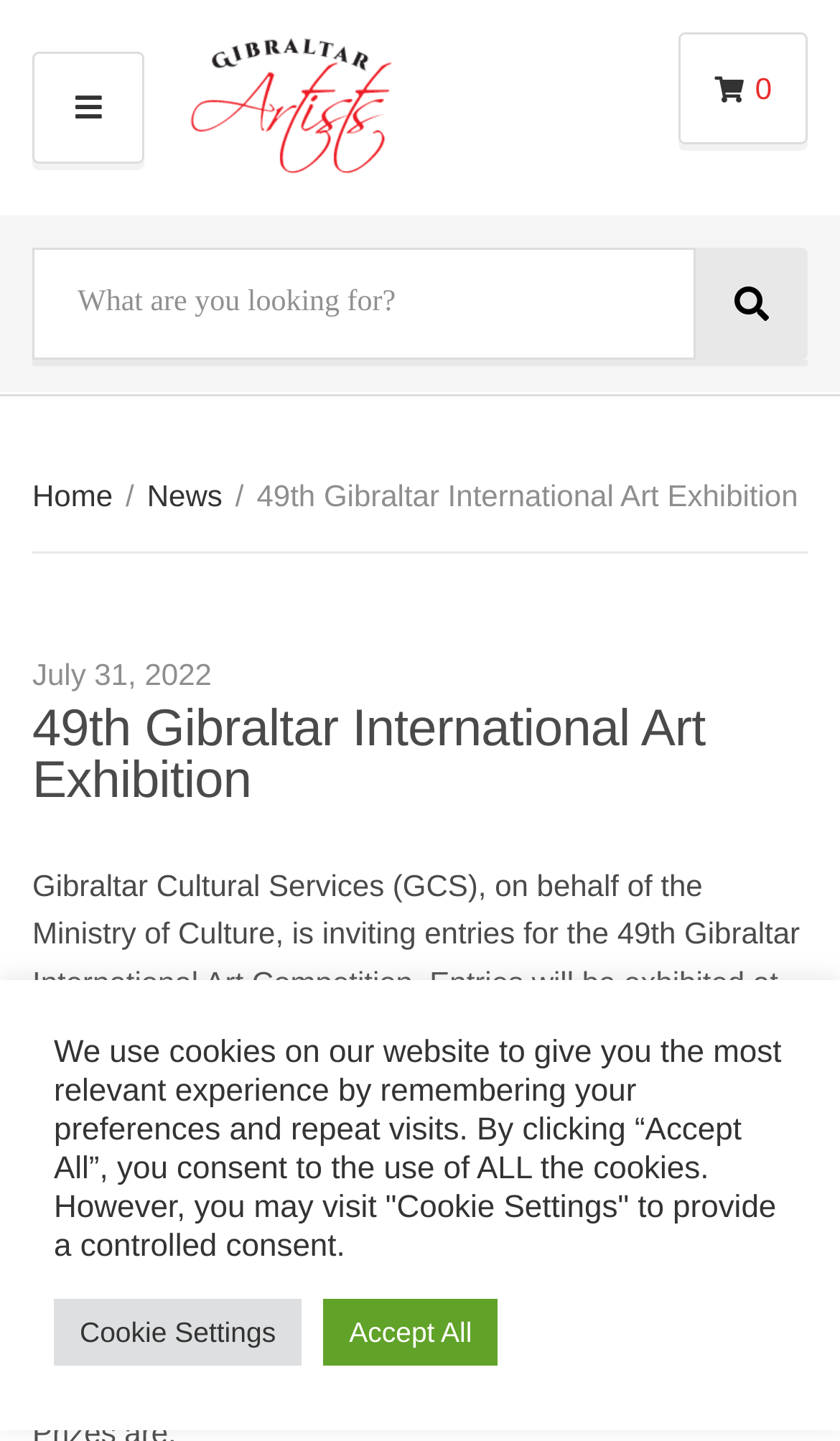Refer to the image and provide a thorough answer to this question:
What is the entry fee per work?

I found this information by reading the paragraph that starts with 'The competition is open to anyone aged 16 and over as on 21st October 2022.' The paragraph mentions that a £10 entry fee is applicable per work.